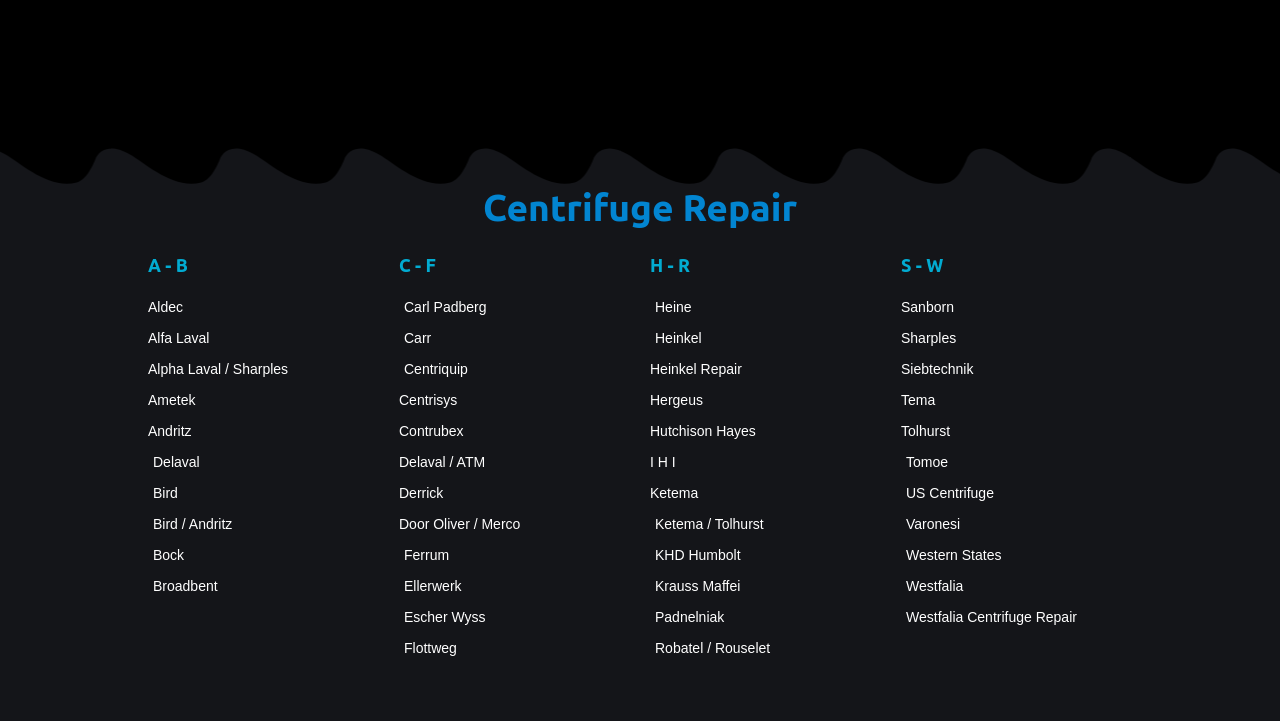What is the first centrifuge repair service listed under 'A - B'?
Based on the visual information, provide a detailed and comprehensive answer.

The first centrifuge repair service listed under the category 'A - B' is 'Aldec', as indicated by the link element with the text 'Aldec'.